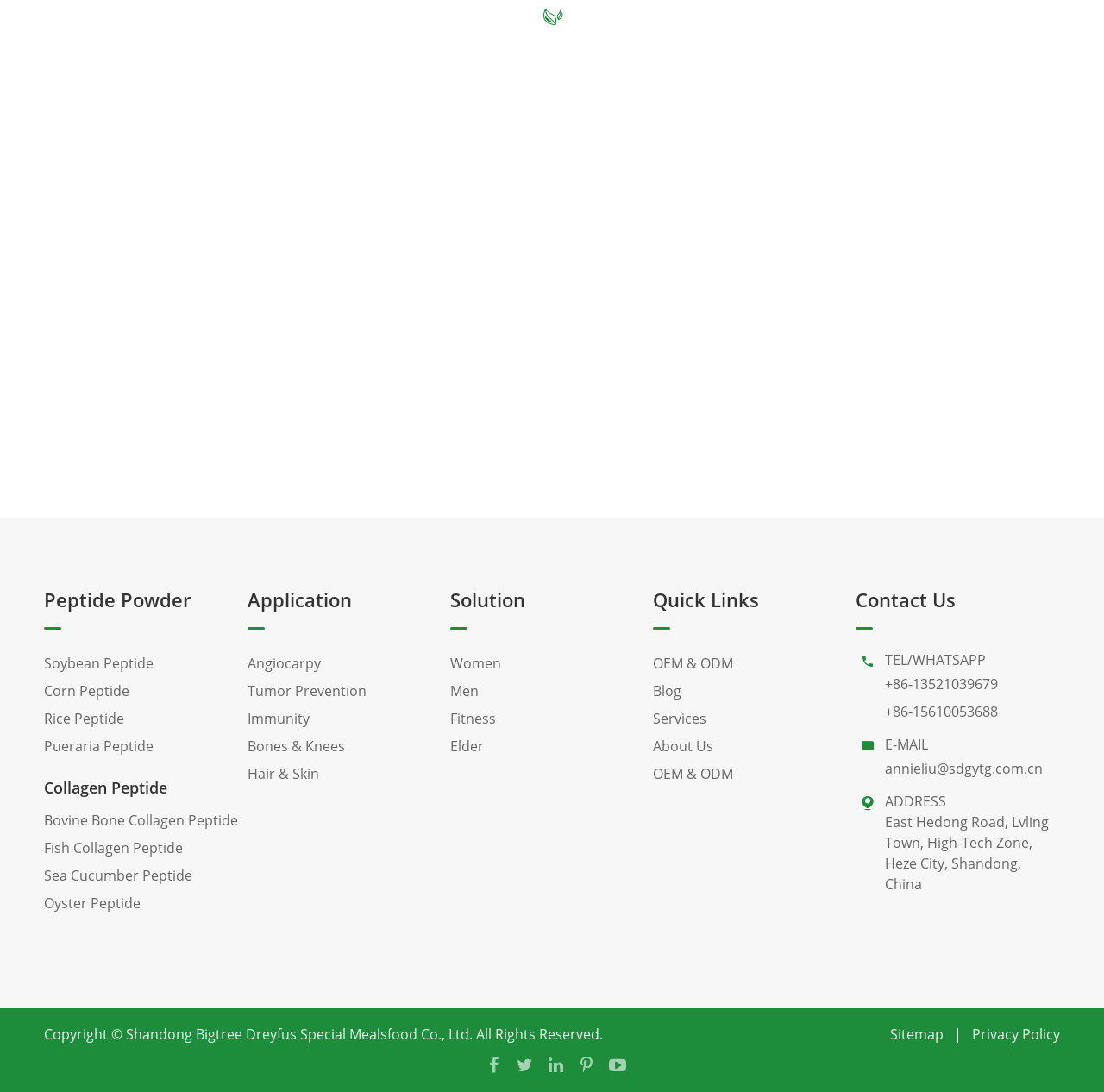What is the application of Peptide Powder?
Answer the question using a single word or phrase, according to the image.

Angiocarpy, Tumor Prevention, Immunity, etc.